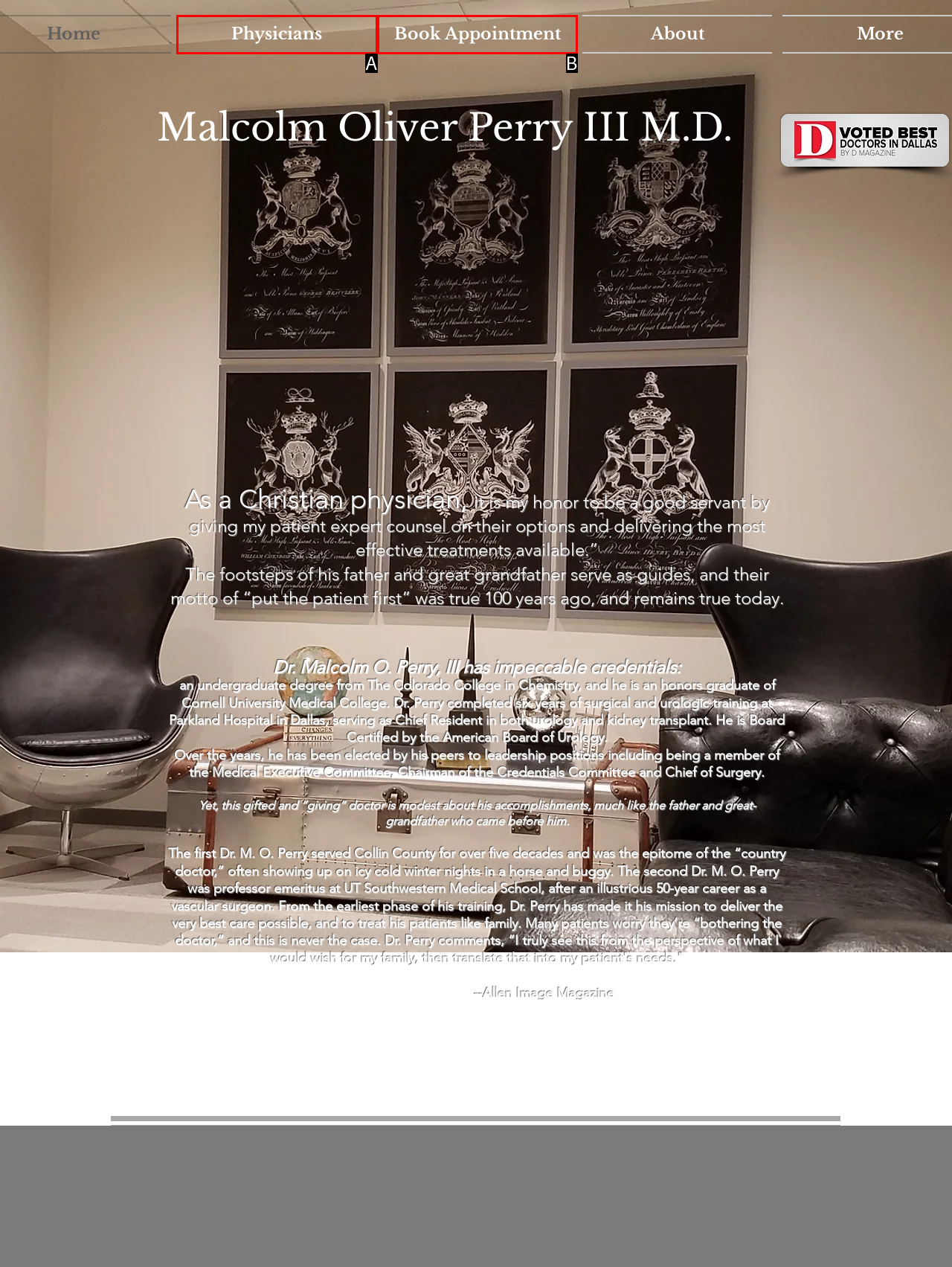Find the HTML element that corresponds to the description: Book Appointment. Indicate your selection by the letter of the appropriate option.

B